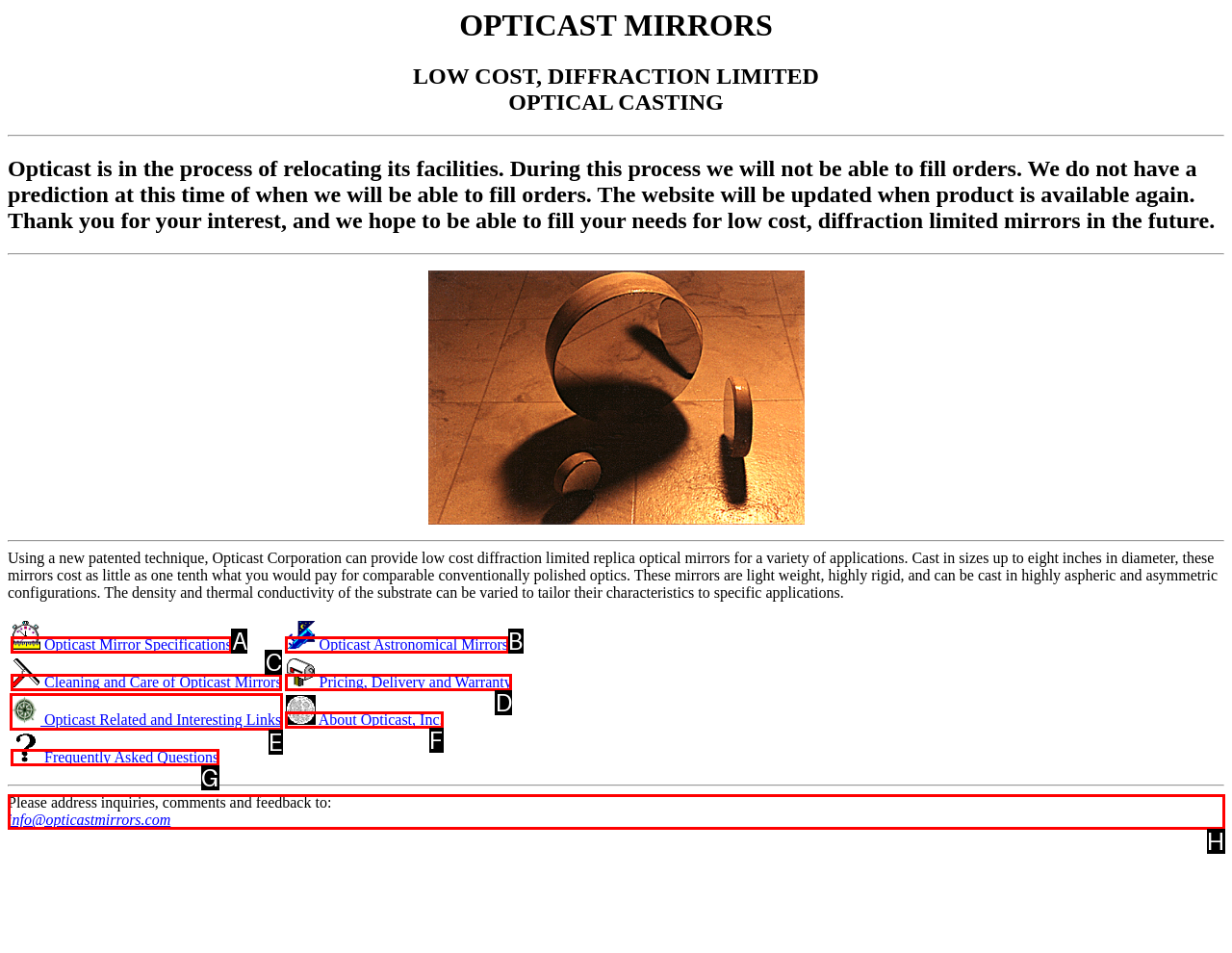Identify which HTML element to click to fulfill the following task: Explore Opticast Related and Interesting Links. Provide your response using the letter of the correct choice.

E